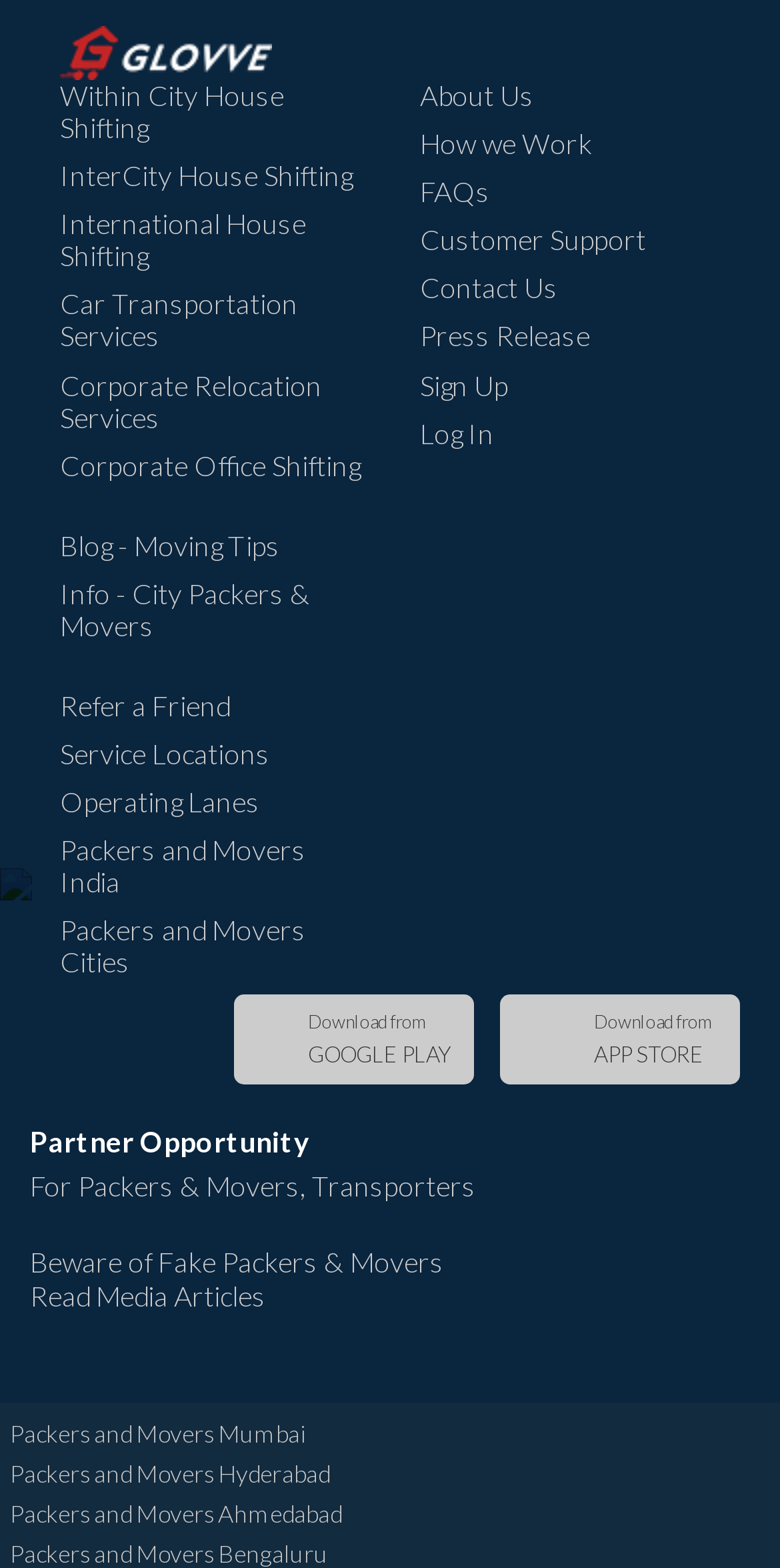What is the 'Partner Opportunity' section about?
Using the image, elaborate on the answer with as much detail as possible.

The 'Partner Opportunity' section is likely about partnering with the website or company, possibly for business opportunities or collaborations, as indicated by the link 'For Packers & Movers, Transporters'.